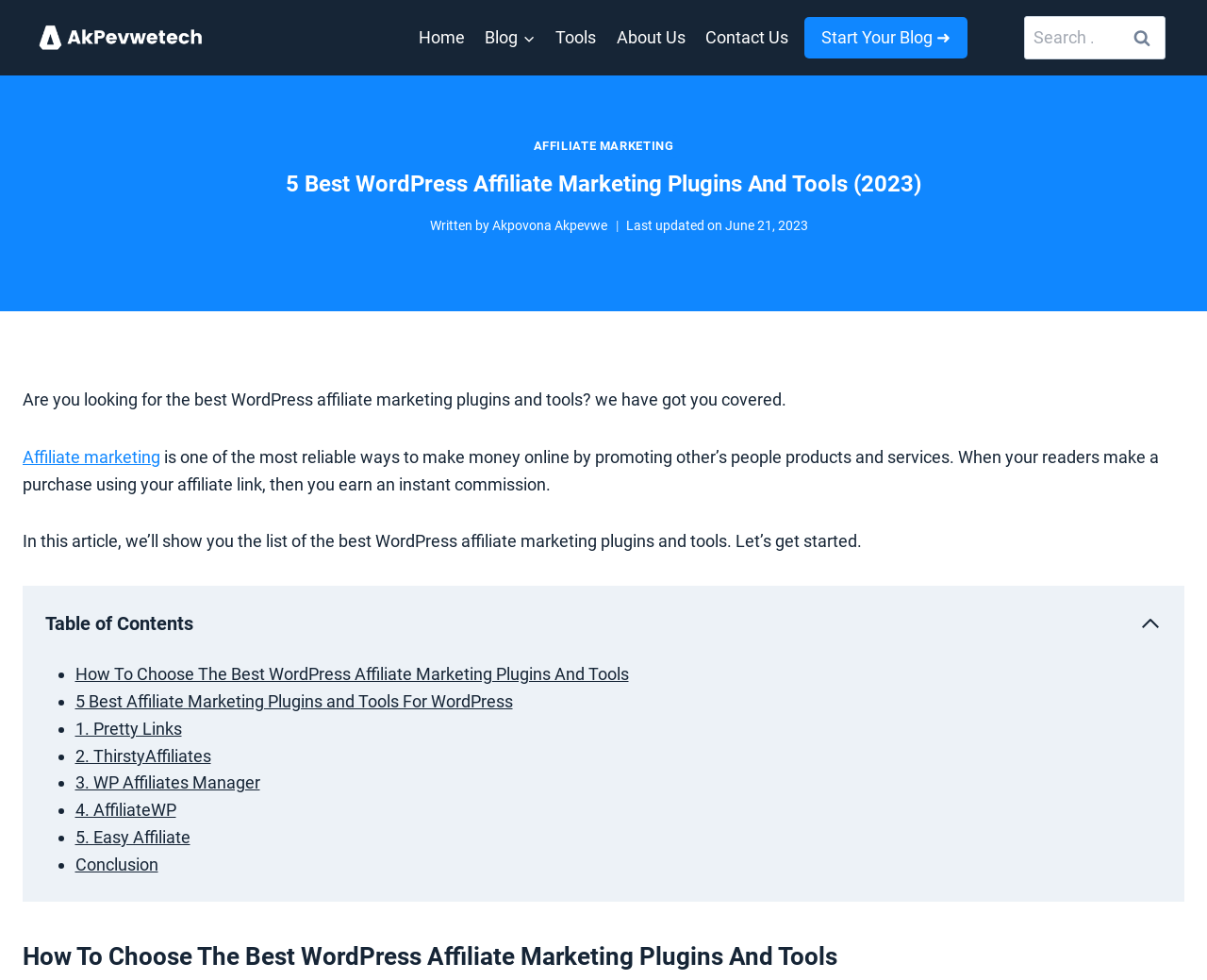Your task is to find and give the main heading text of the webpage.

5 Best WordPress Affiliate Marketing Plugins And Tools (2023)